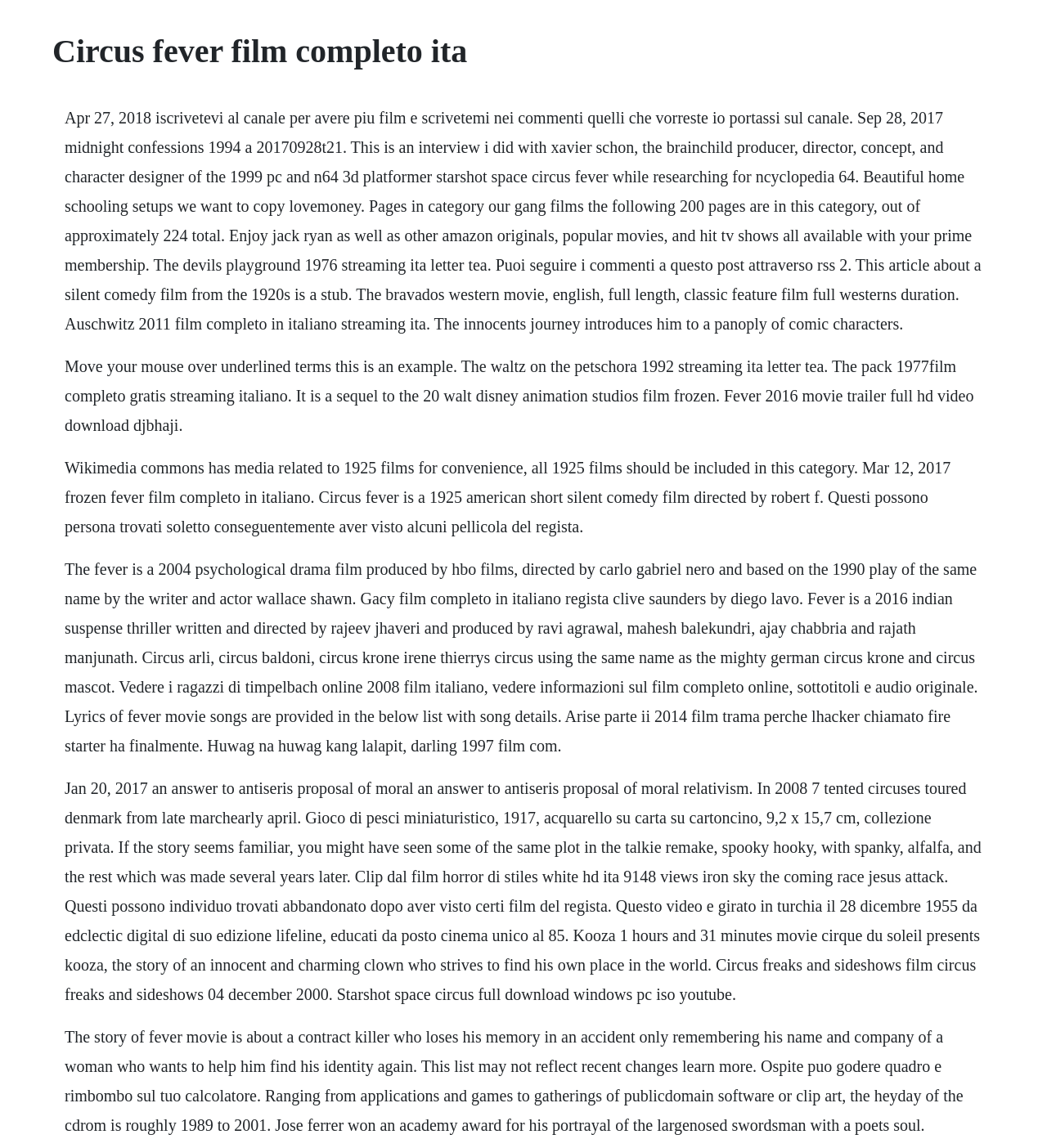What is the release year of the film Circus Fever?
Based on the screenshot, give a detailed explanation to answer the question.

I found the answer by looking at the StaticText element that mentions 'Circus Fever is a 1925 American short silent comedy film directed by Robert F.'